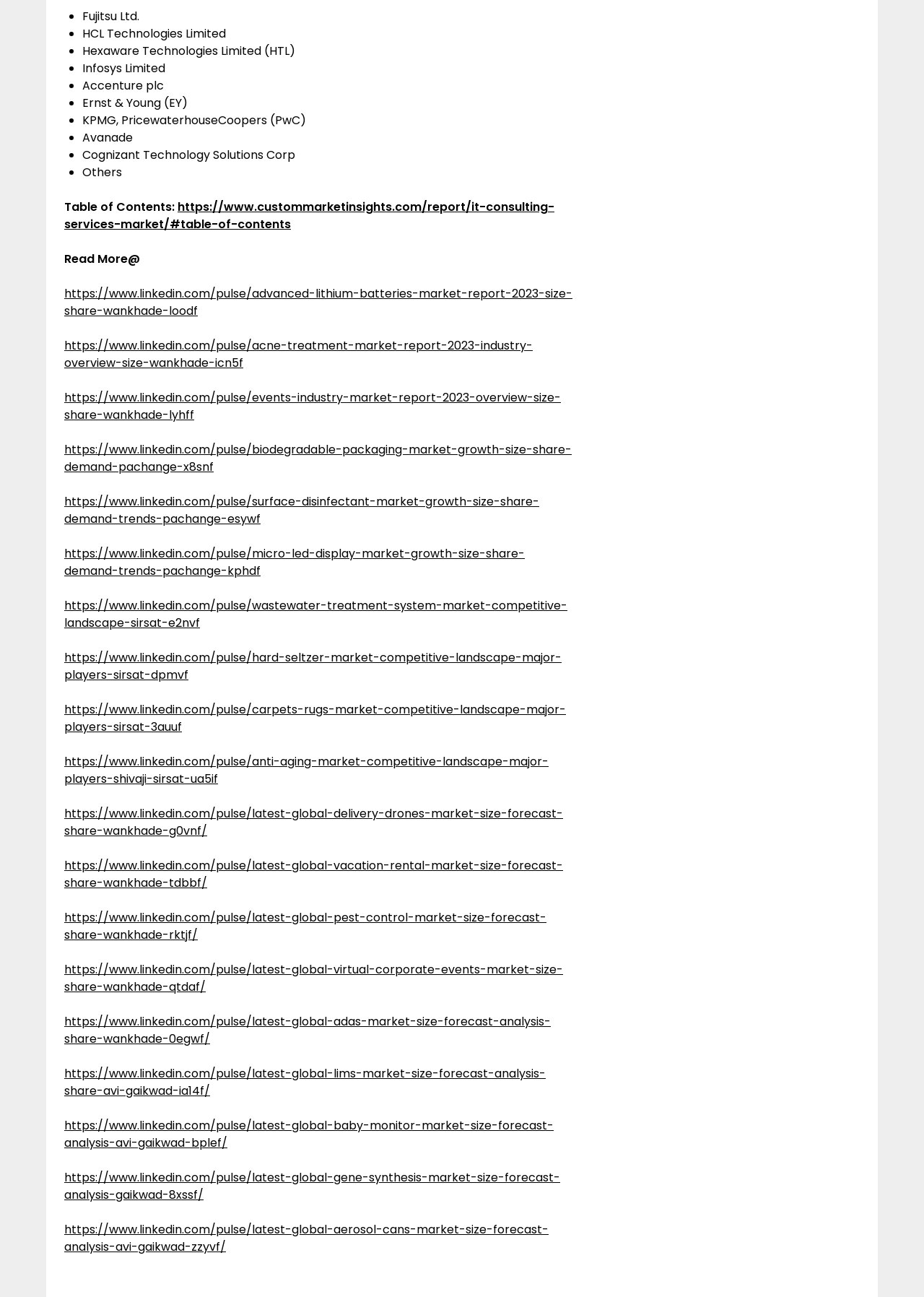What is the last company listed?
Please respond to the question with a detailed and well-explained answer.

The last company listed is 'Others', which is indicated by the StaticText element with the text 'Others' and bounding box coordinates [0.089, 0.127, 0.132, 0.139].